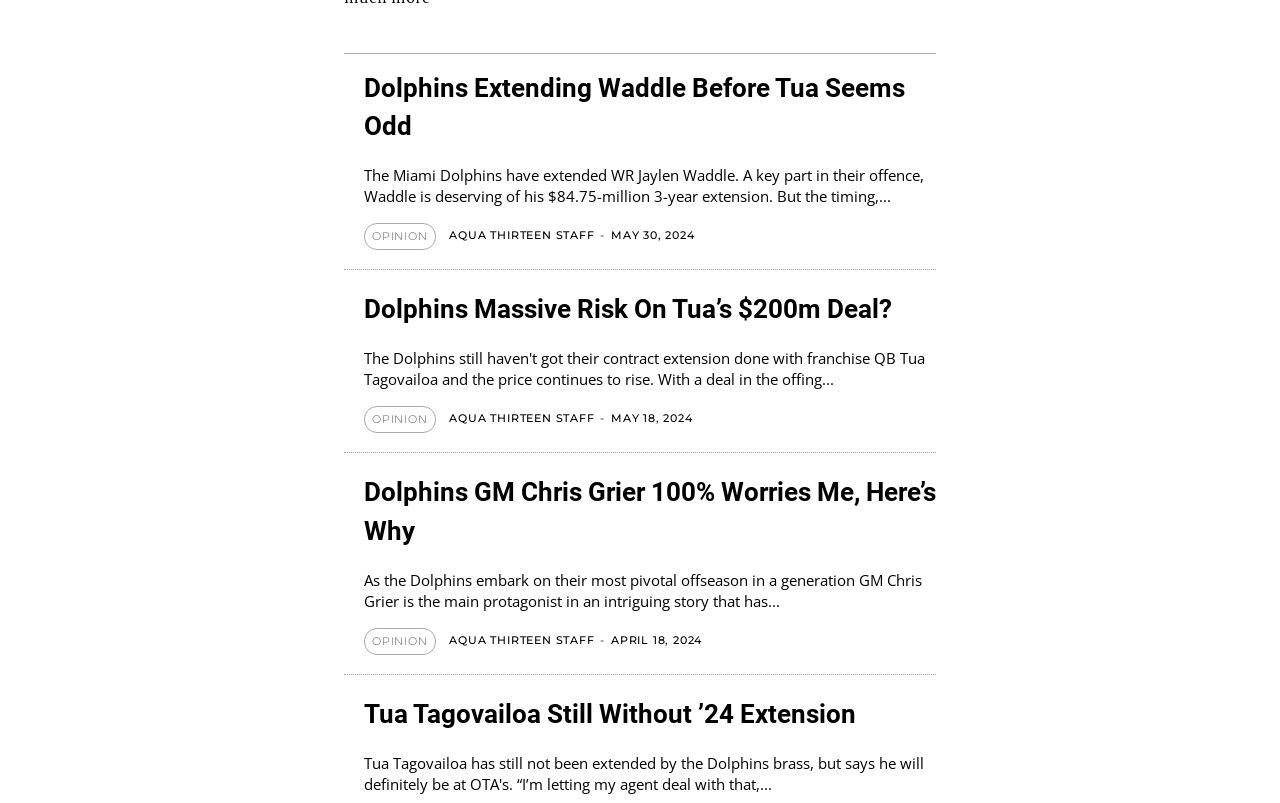What is the name of the player mentioned in the fourth article?
Answer the question using a single word or phrase, according to the image.

Tua Tagovailoa